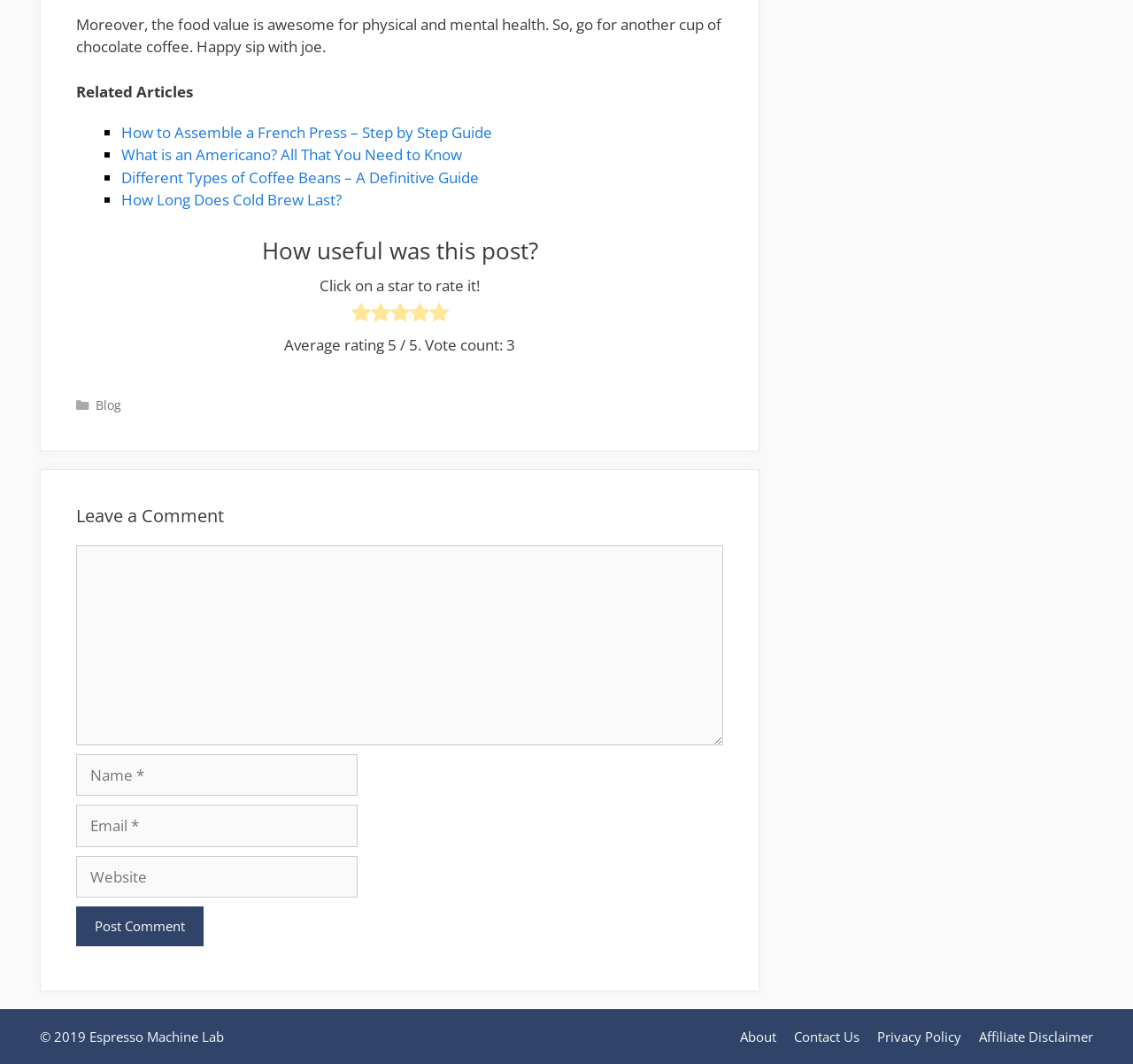Find the UI element described as: "name="submit" value="Post Comment"" and predict its bounding box coordinates. Ensure the coordinates are four float numbers between 0 and 1, [left, top, right, bottom].

[0.067, 0.852, 0.18, 0.889]